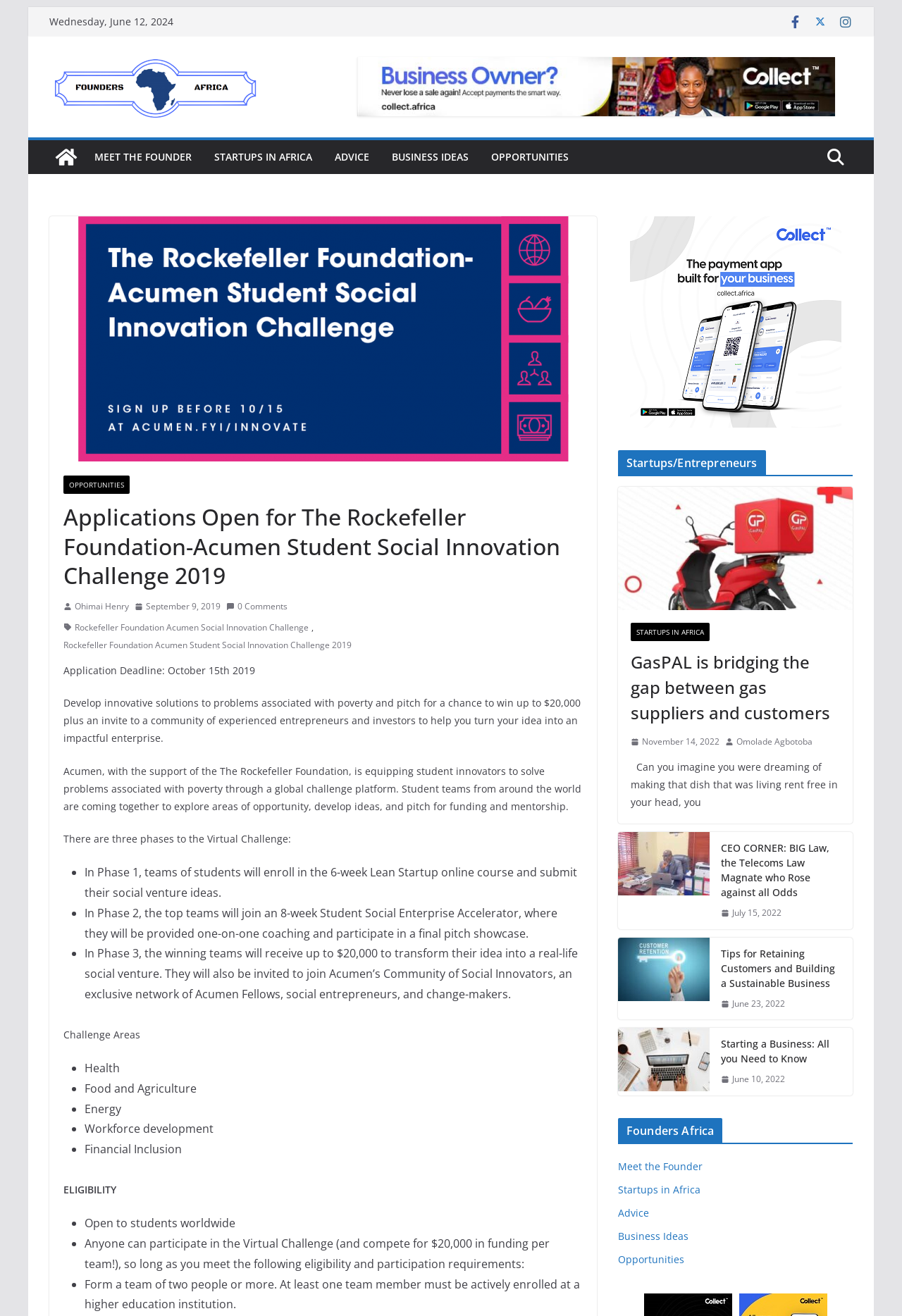Identify the bounding box coordinates of the clickable region required to complete the instruction: "Click on the 'MEET THE FOUNDER' link". The coordinates should be given as four float numbers within the range of 0 and 1, i.e., [left, top, right, bottom].

[0.105, 0.112, 0.212, 0.127]